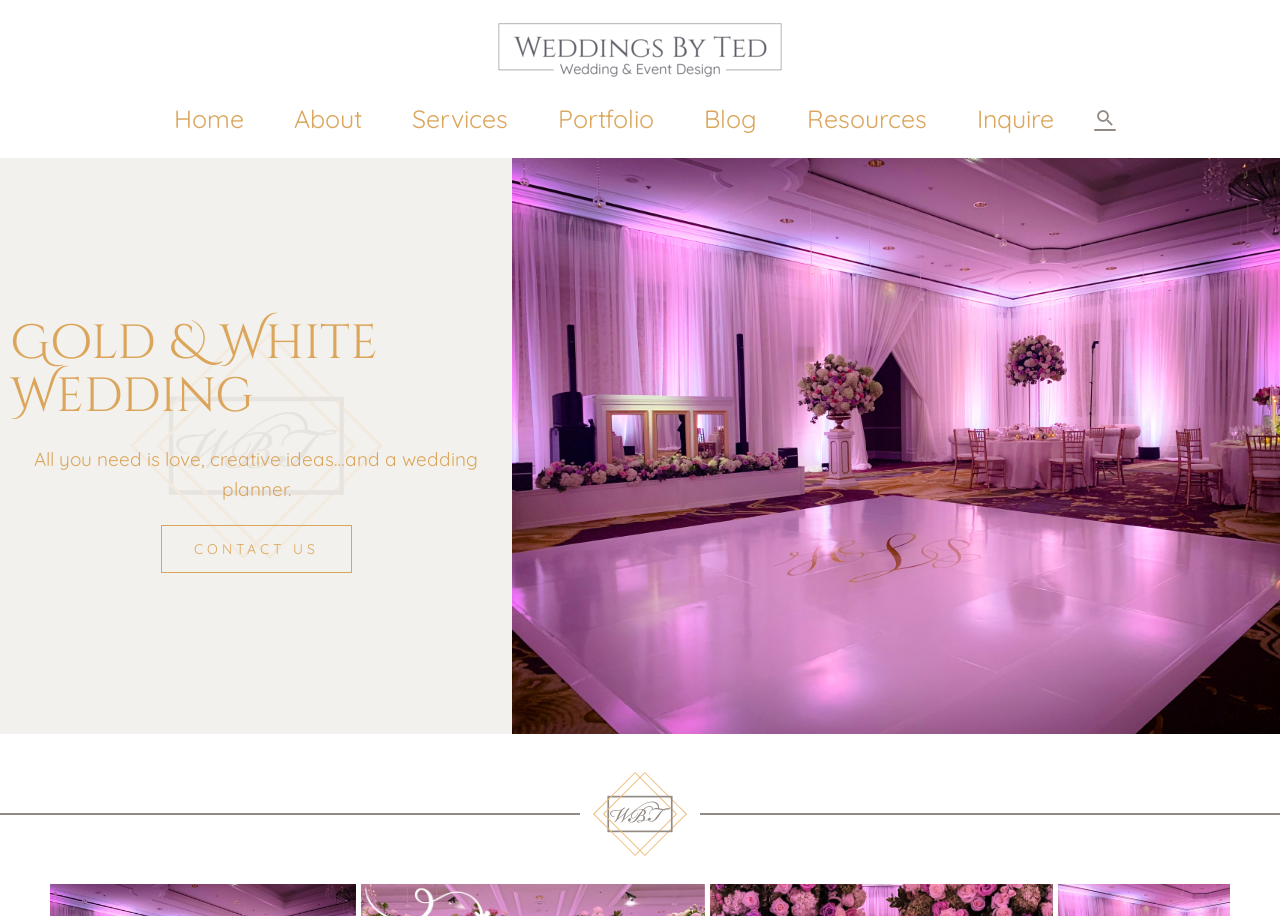How many images are there on the page?
Answer the question using a single word or phrase, according to the image.

2